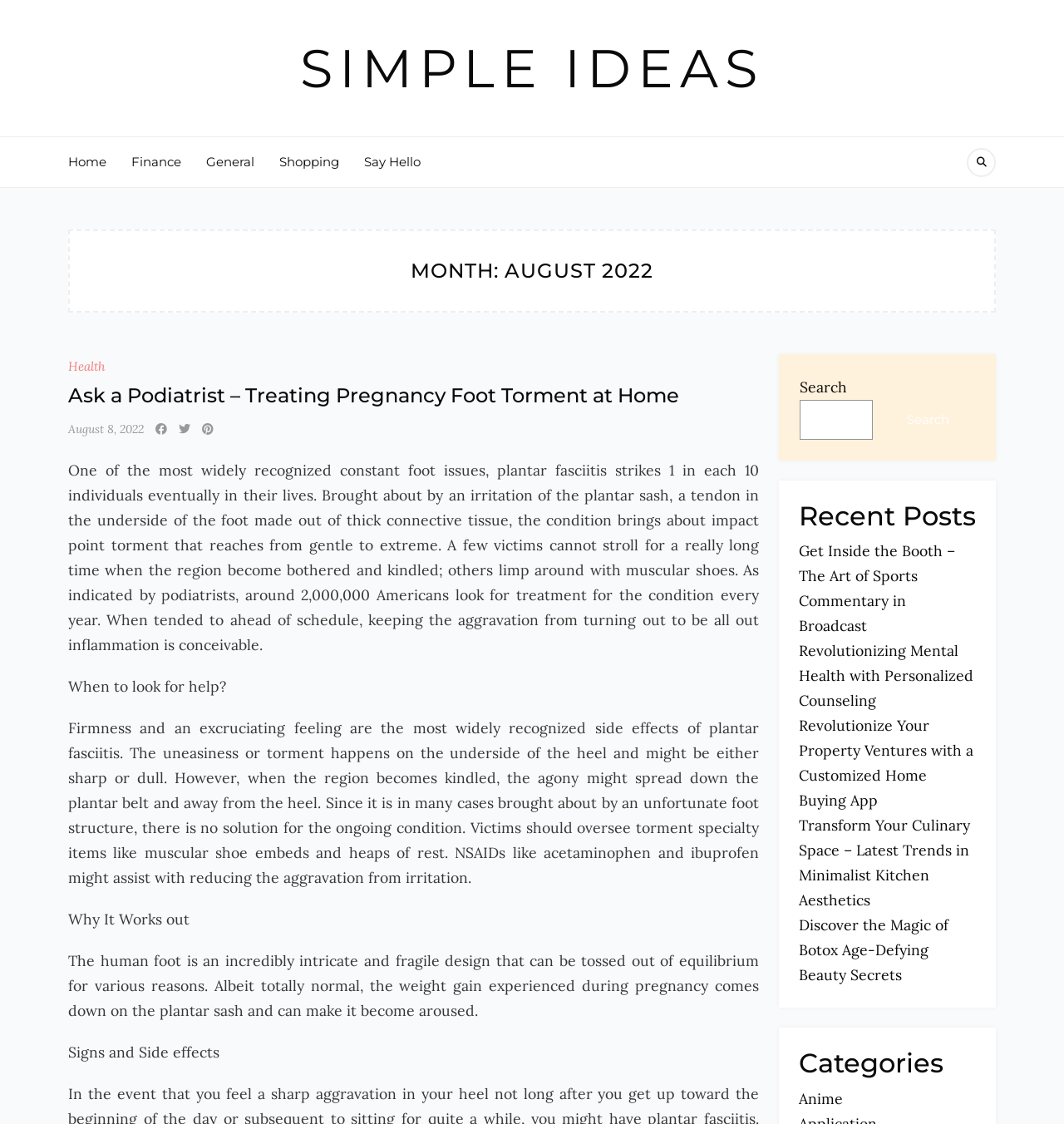Identify the bounding box coordinates of the element to click to follow this instruction: 'Click on the 'Anime' category'. Ensure the coordinates are four float values between 0 and 1, provided as [left, top, right, bottom].

[0.751, 0.969, 0.792, 0.986]